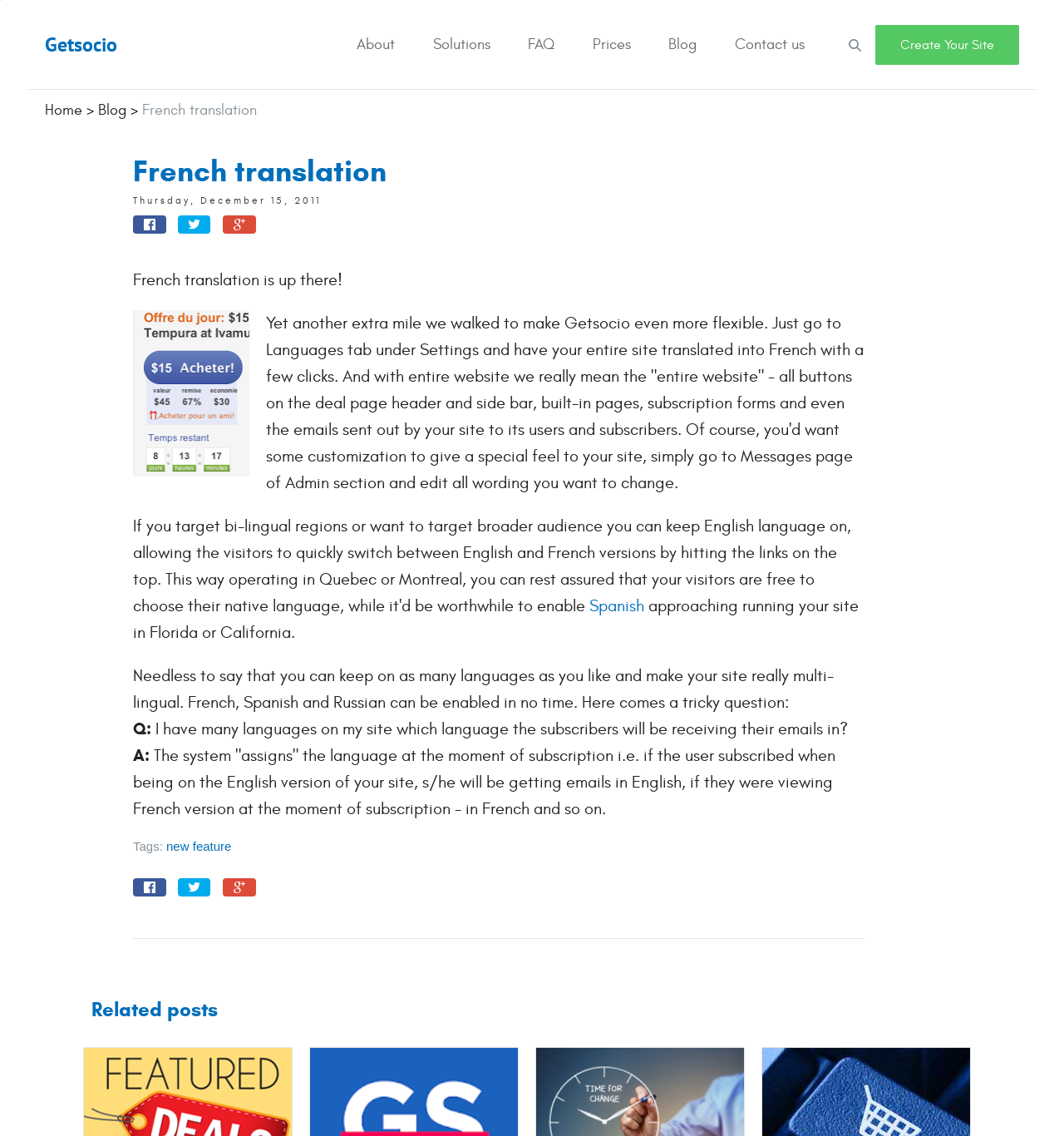What is the title of the article?
Please provide a single word or phrase as your answer based on the image.

French translation